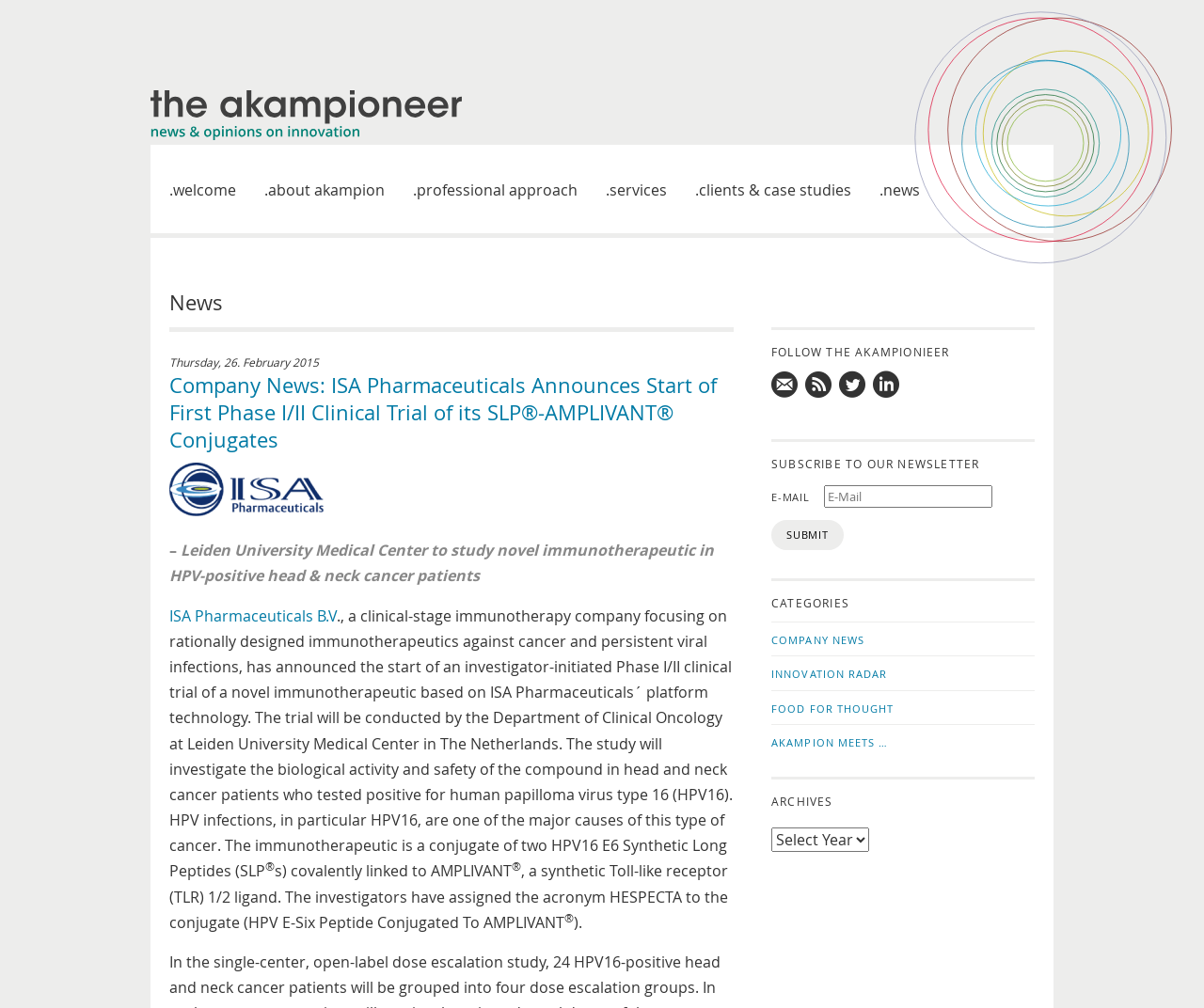Identify the bounding box of the UI element that matches this description: "Professional approach".

[0.335, 0.175, 0.488, 0.204]